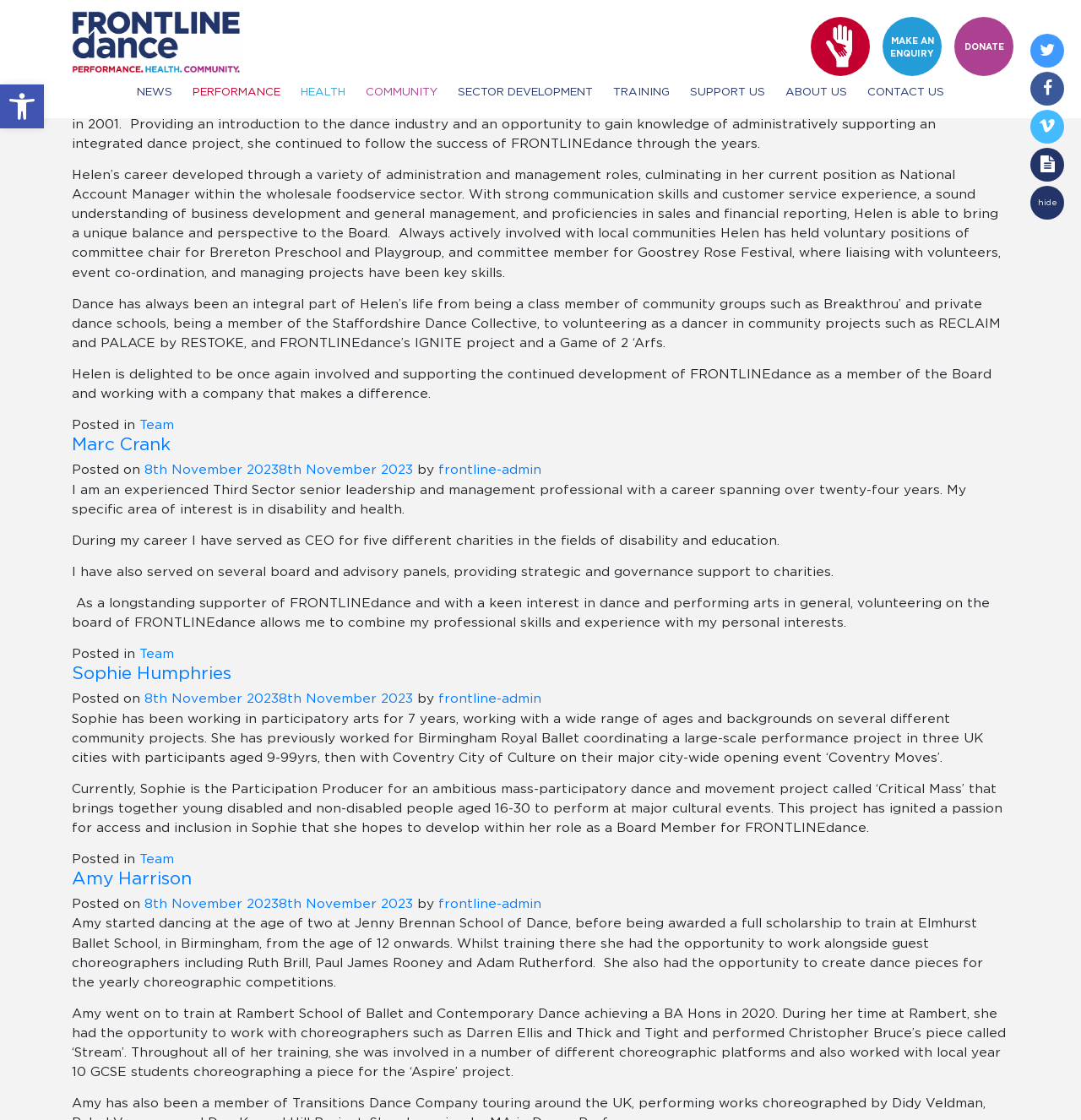Respond with a single word or phrase:
How many articles are on the webpage?

3